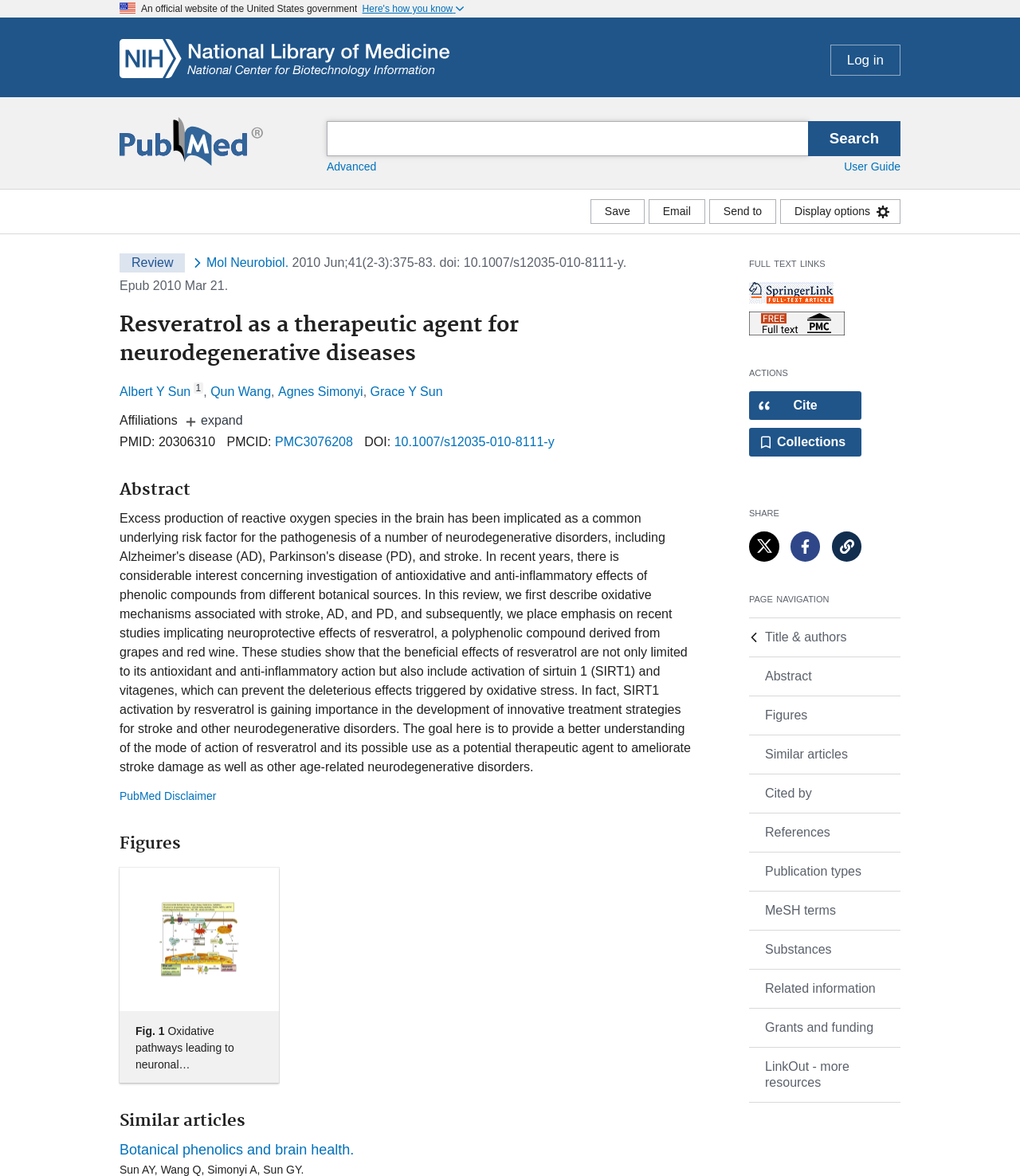Please identify the bounding box coordinates of the area I need to click to accomplish the following instruction: "Log in".

[0.814, 0.038, 0.883, 0.064]